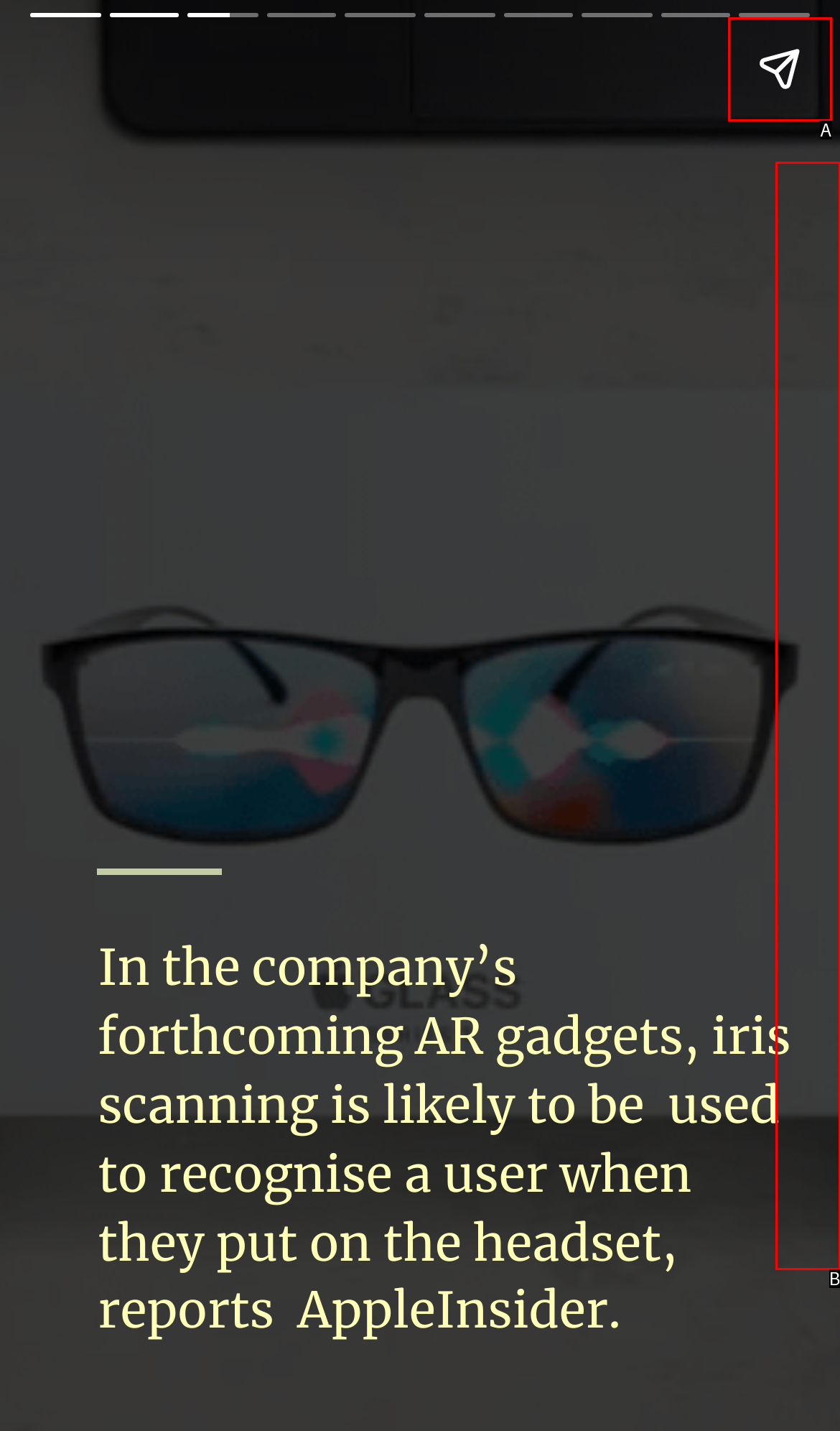Given the description: aria-label="Next page", identify the corresponding option. Answer with the letter of the appropriate option directly.

B